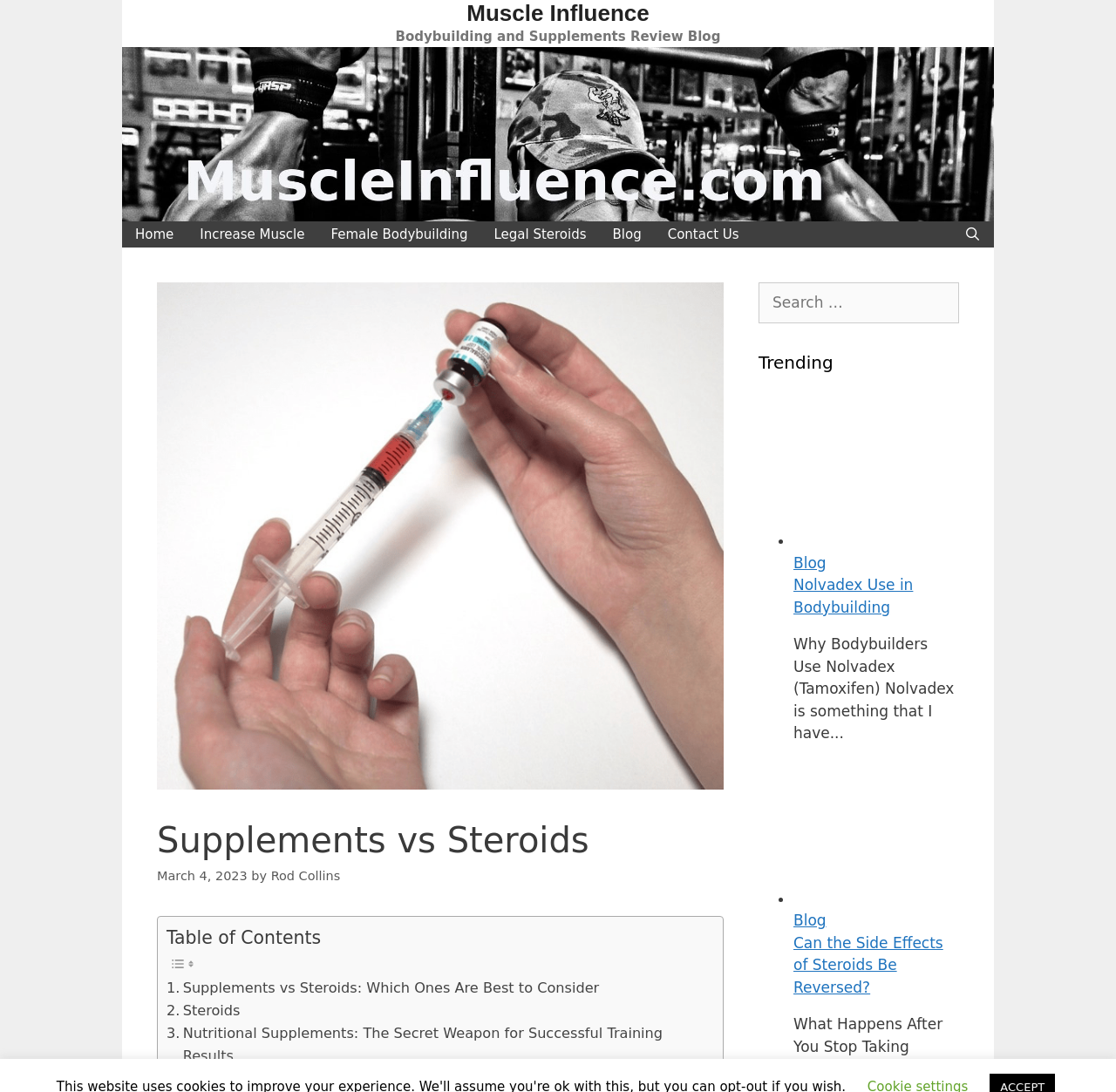Mark the bounding box of the element that matches the following description: "aria-label="Open Search Bar"".

[0.852, 0.202, 0.891, 0.226]